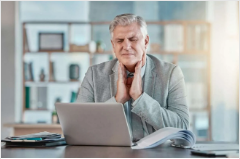What is in front of the man on the desk? From the image, respond with a single word or brief phrase.

A laptop